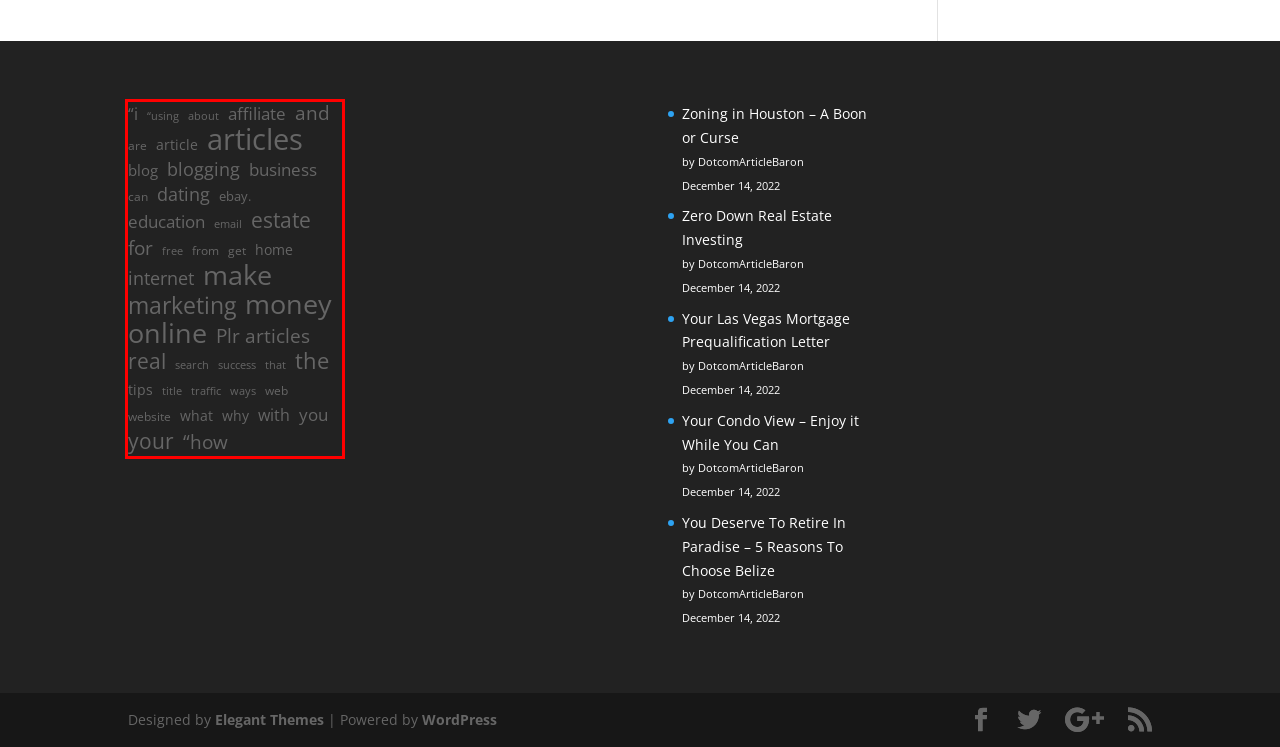You are provided with a screenshot of a webpage that includes a red bounding box. Extract and generate the text content found within the red bounding box.

“i “using about affiliate and are article articles blog blogging business can dating ebay. education email estate for free from get home internet make marketing money online Plr articles real search success that the tips title traffic ways web website what why with you your “how